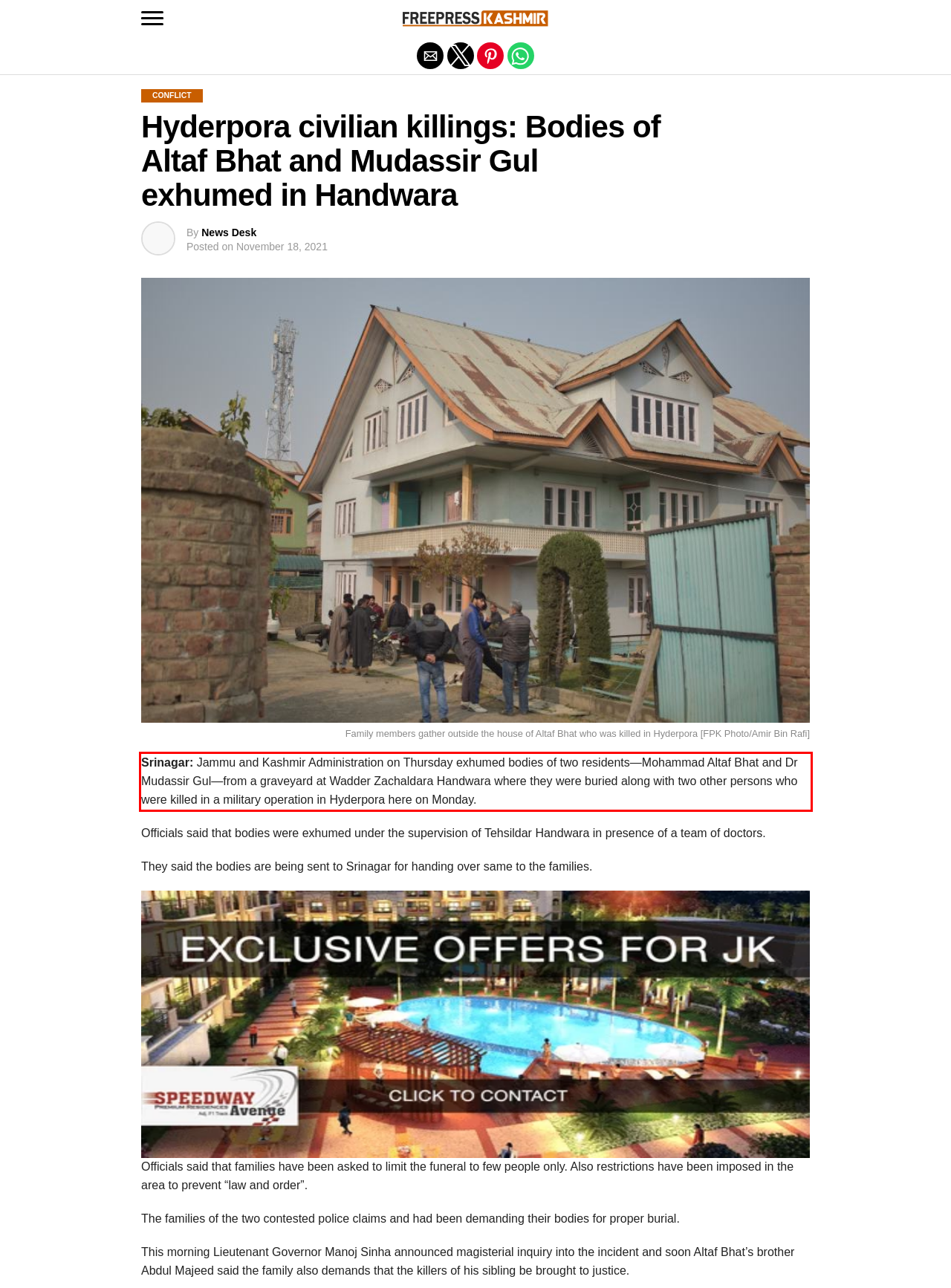You have a screenshot of a webpage with a UI element highlighted by a red bounding box. Use OCR to obtain the text within this highlighted area.

Srinagar: Jammu and Kashmir Administration on Thursday exhumed bodies of two residents—Mohammad Altaf Bhat and Dr Mudassir Gul—from a graveyard at Wadder Zachaldara Handwara where they were buried along with two other persons who were killed in a military operation in Hyderpora here on Monday.